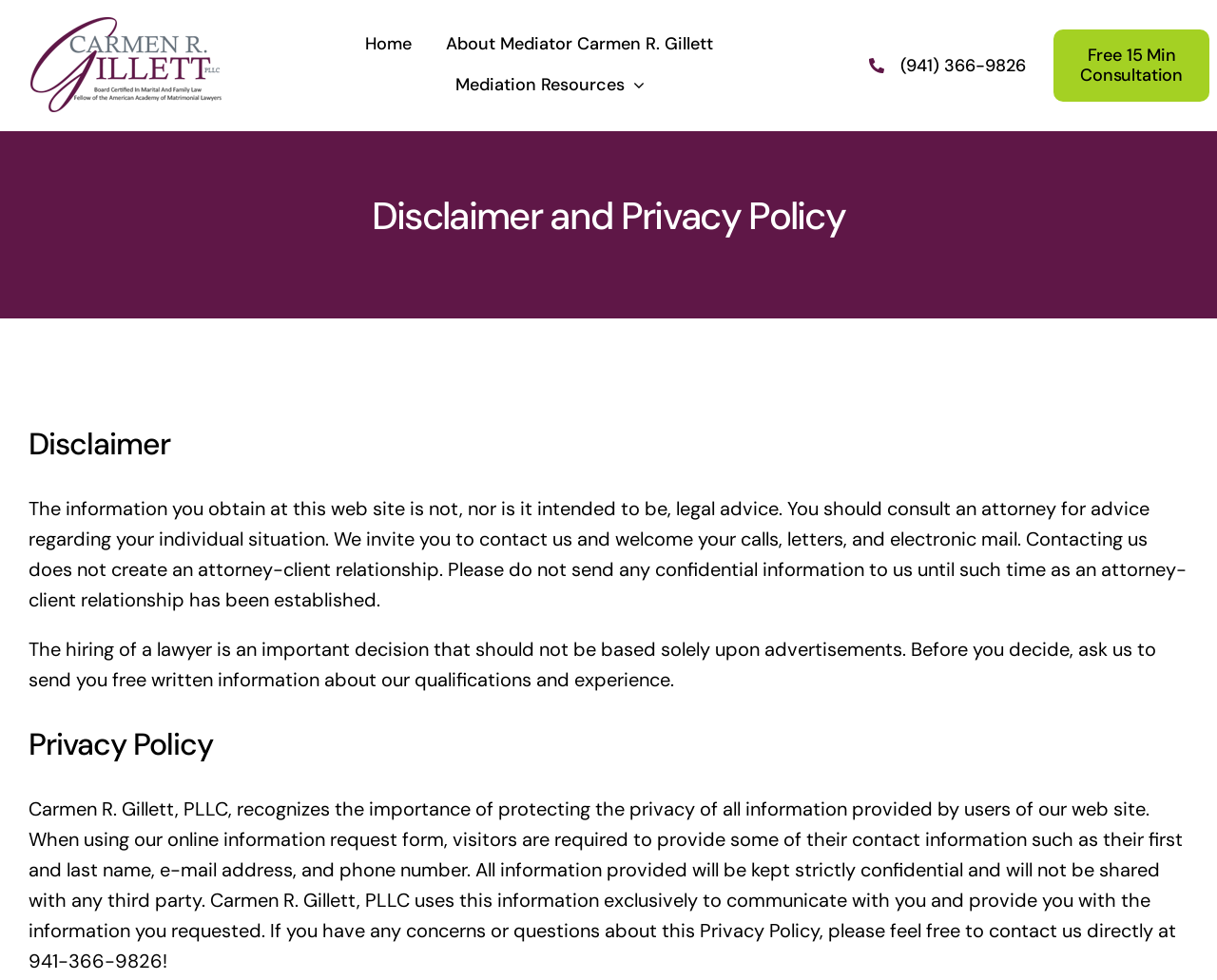Identify the text that serves as the heading for the webpage and generate it.

Disclaimer and Privacy Policy